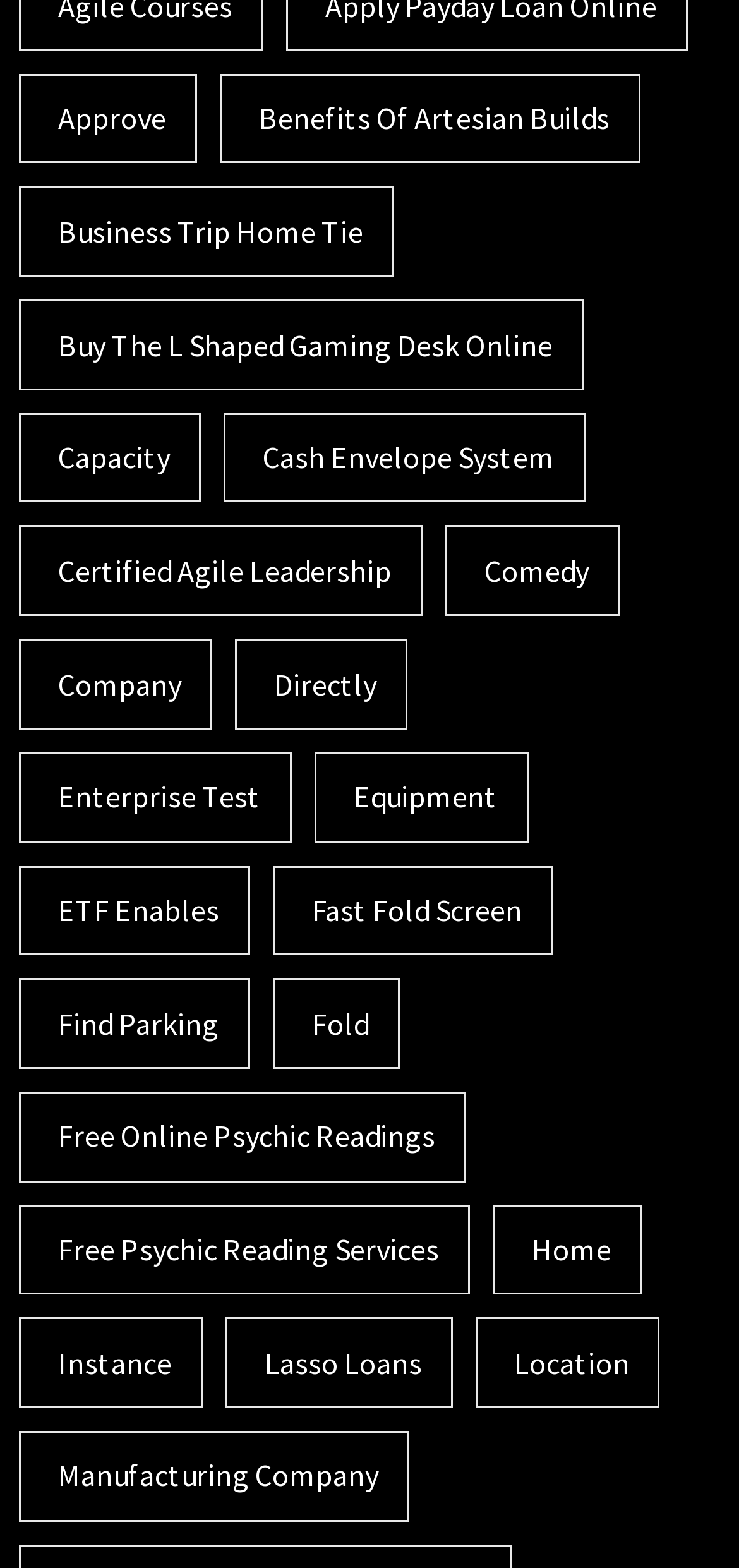Provide the bounding box coordinates of the HTML element described by the text: "lecture notes". The coordinates should be in the format [left, top, right, bottom] with values between 0 and 1.

None